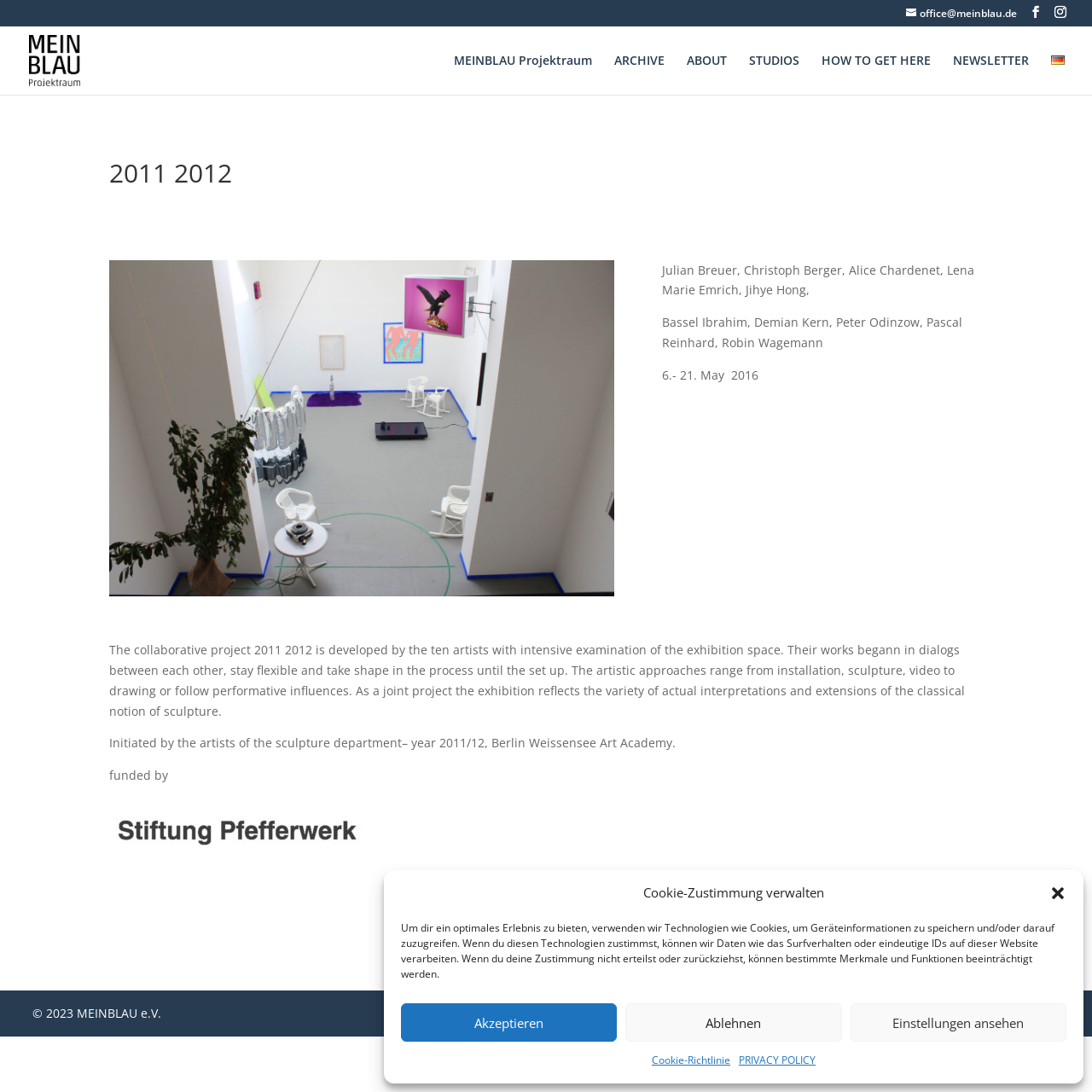Specify the bounding box coordinates for the region that must be clicked to perform the given instruction: "Read the 'Selling Made Simple: Lets Buy Your House' article".

None